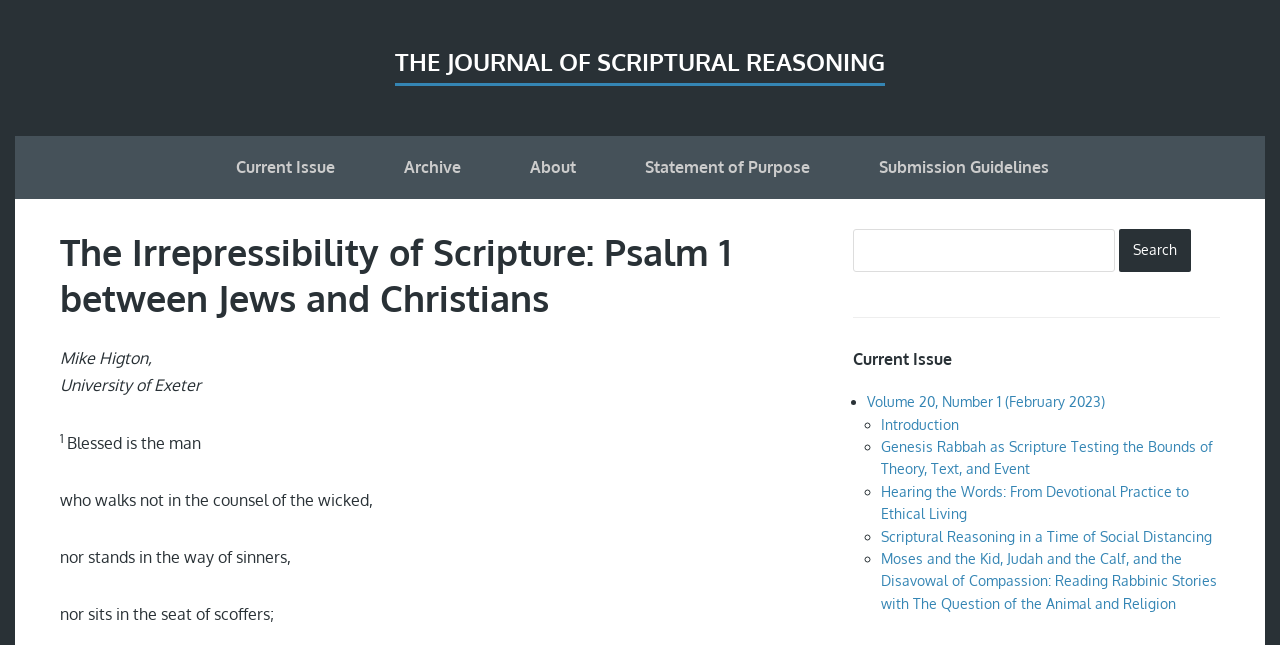What is the primary heading on this webpage?

The Irrepressibility of Scripture: Psalm 1 between Jews and Christians